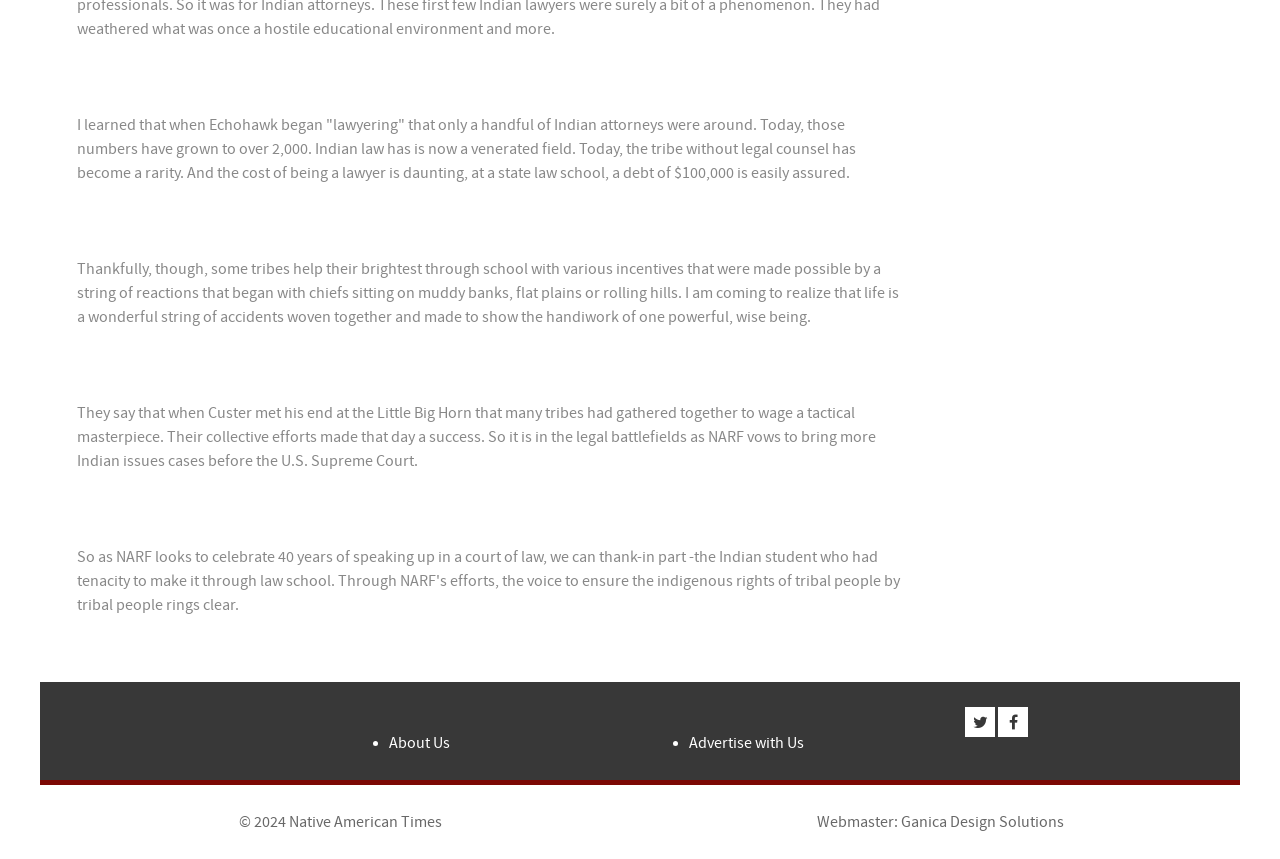Please provide a detailed answer to the question below based on the screenshot: 
What is the estimated debt of a lawyer from a state law school?

According to the text, 'the cost of being a lawyer is daunting, at a state law school, a debt of $100,000 is easily assured.' This implies that the estimated debt of a lawyer from a state law school is $100,000.